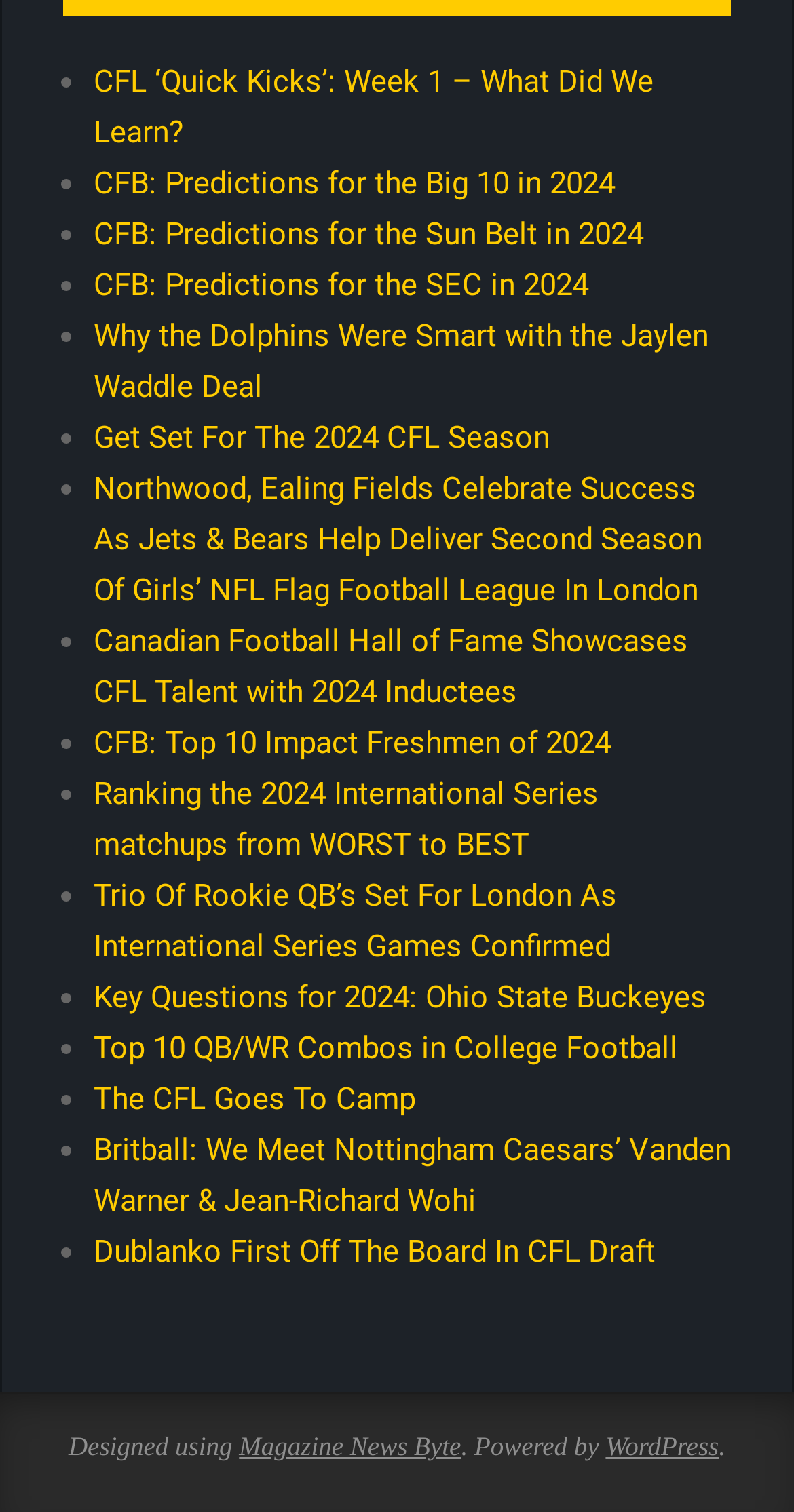Please identify the bounding box coordinates of the clickable area that will allow you to execute the instruction: "Explore Get Set For The 2024 CFL Season".

[0.118, 0.277, 0.692, 0.301]